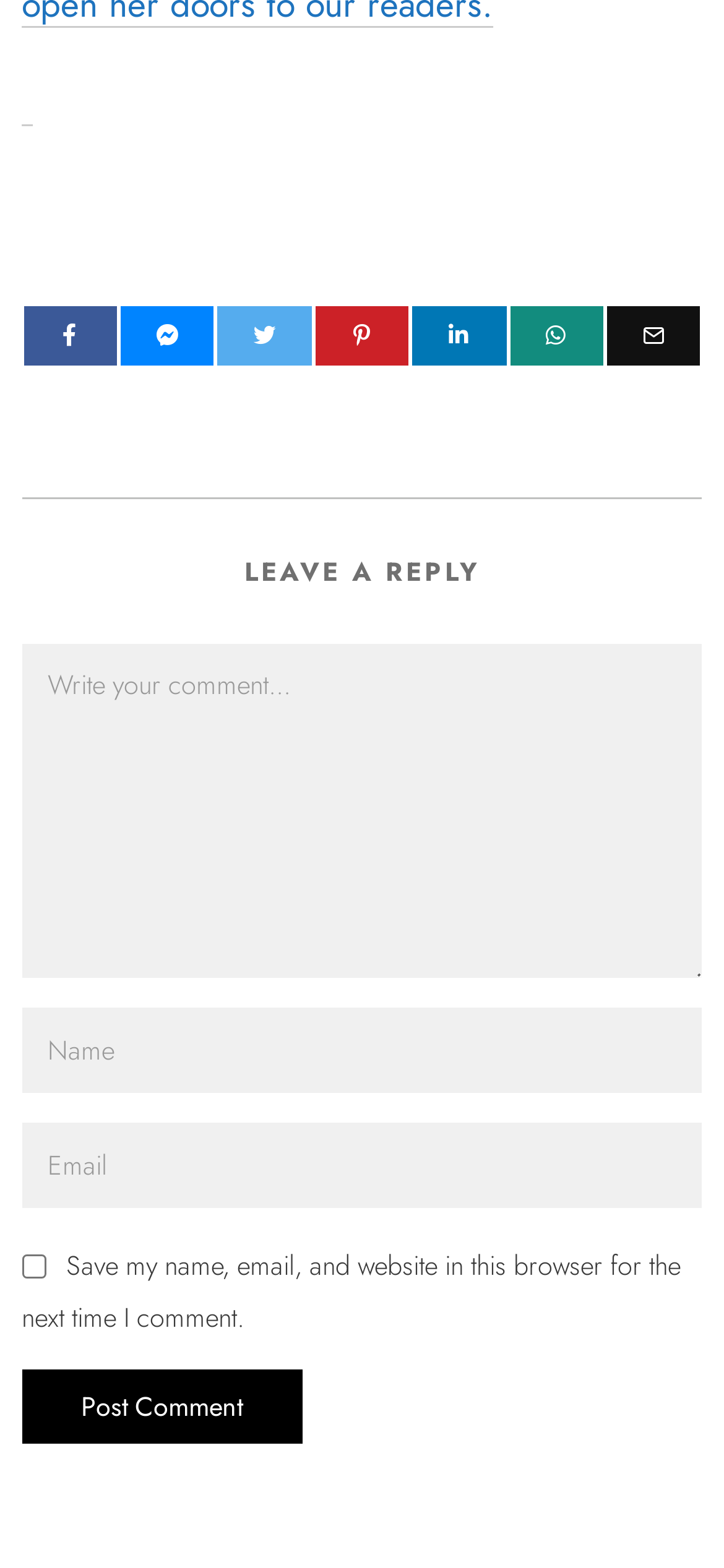How many textboxes are there?
Use the image to answer the question with a single word or phrase.

4